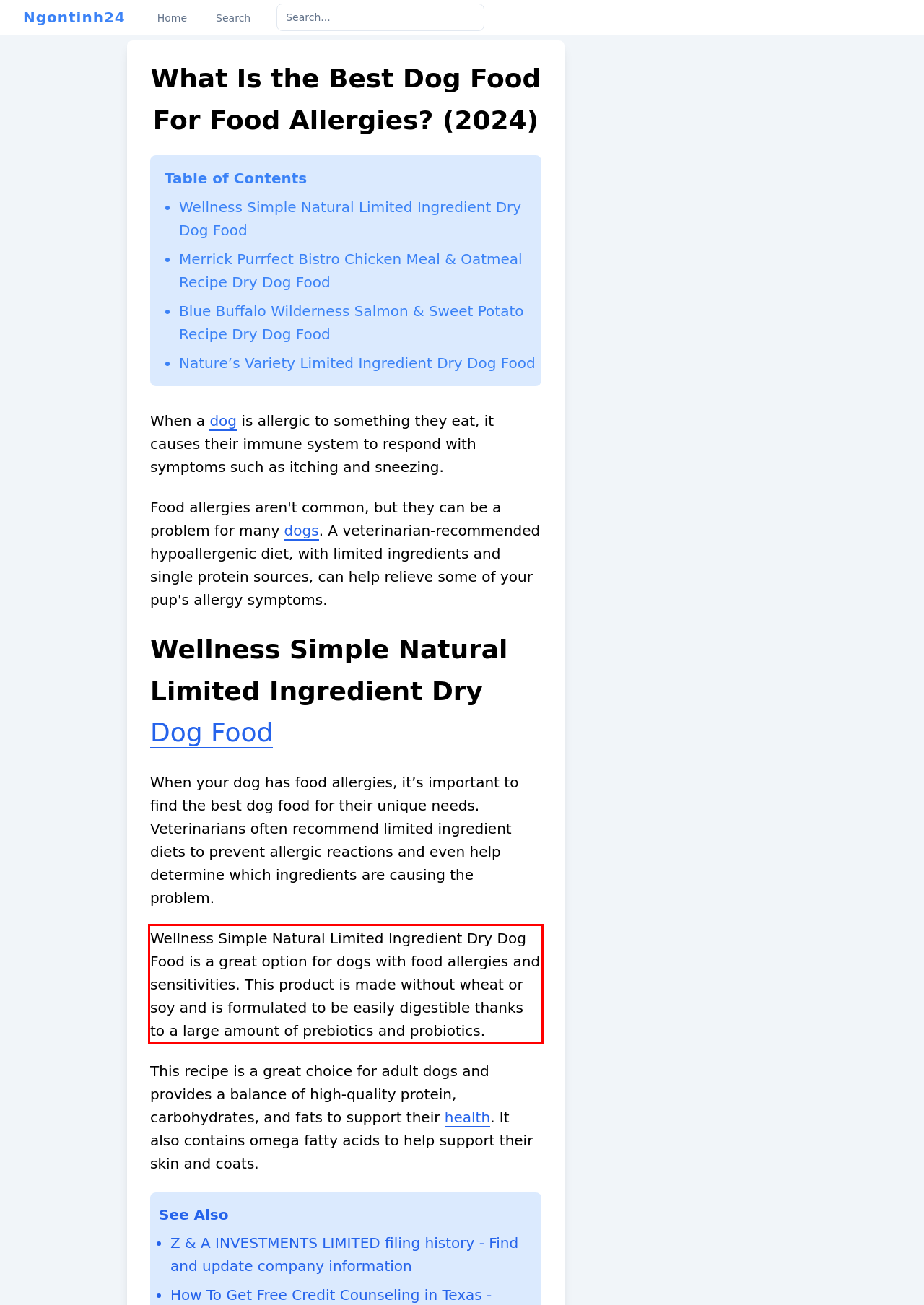With the provided screenshot of a webpage, locate the red bounding box and perform OCR to extract the text content inside it.

Wellness Simple Natural Limited Ingredient Dry Dog Food is a great option for dogs with food allergies and sensitivities. This product is made without wheat or soy and is formulated to be easily digestible thanks to a large amount of prebiotics and probiotics.